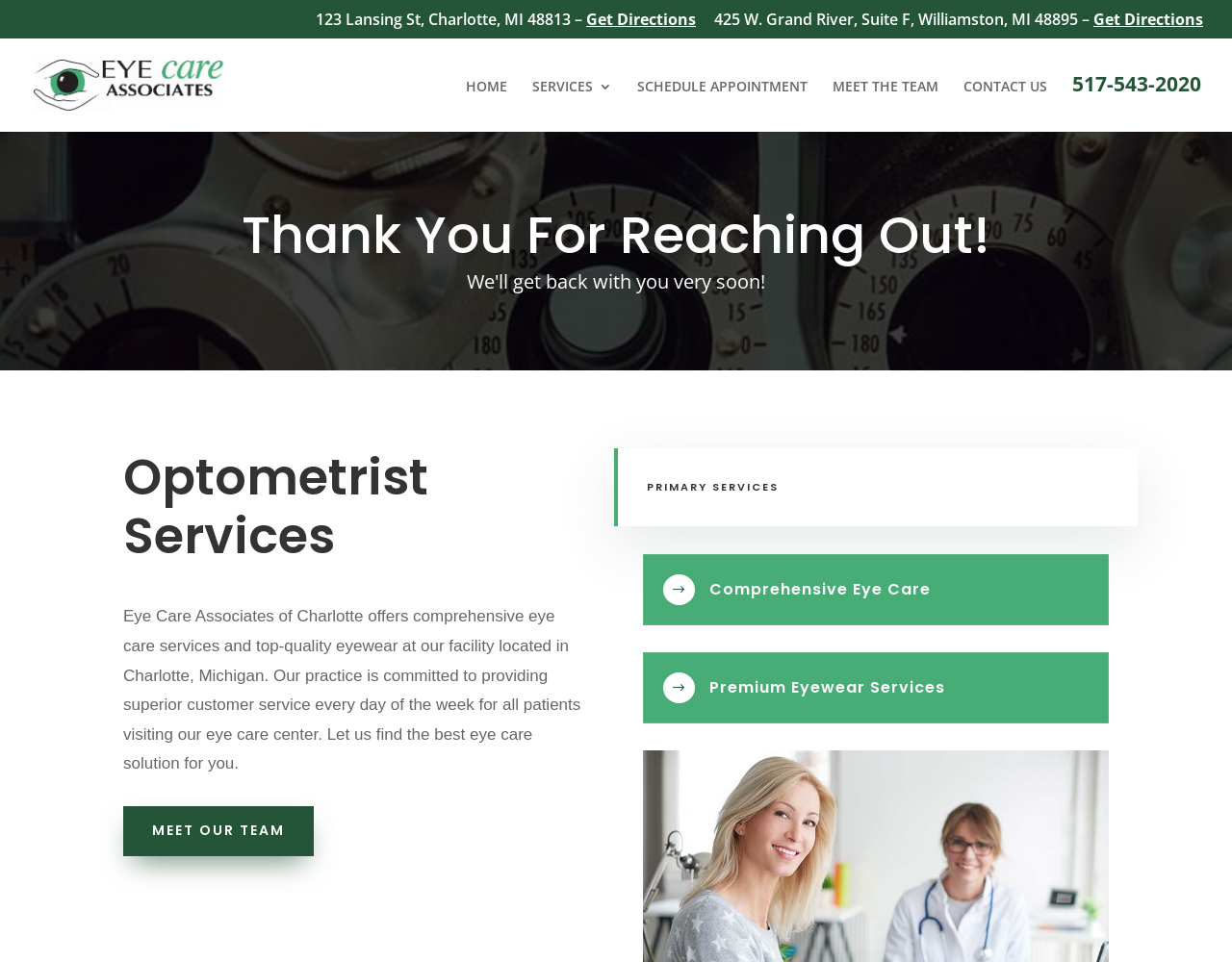Highlight the bounding box coordinates of the element you need to click to perform the following instruction: "Follow the European Banking Authority on Twitter."

None